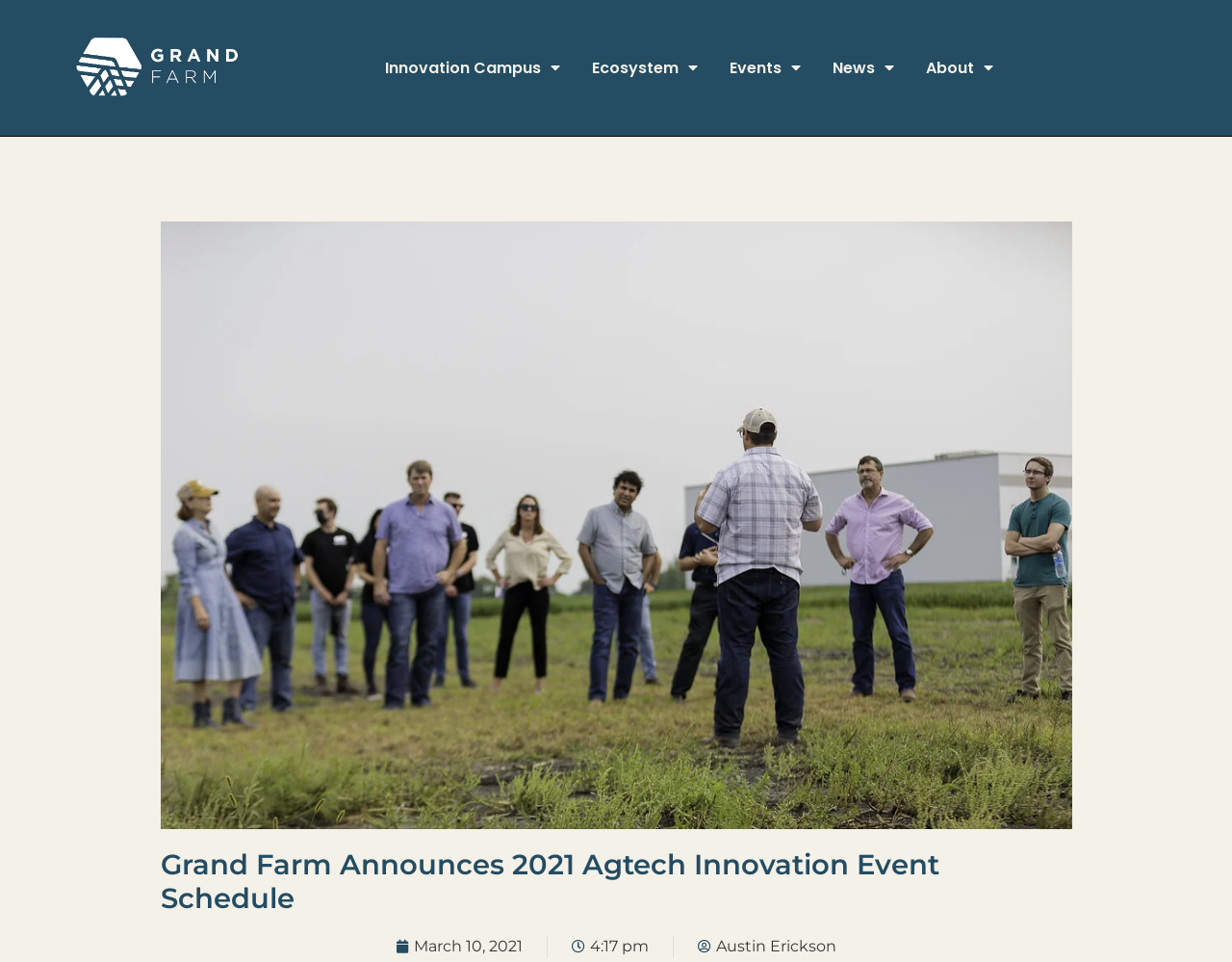What is the first event date?
Based on the visual content, answer with a single word or a brief phrase.

March 10, 2021